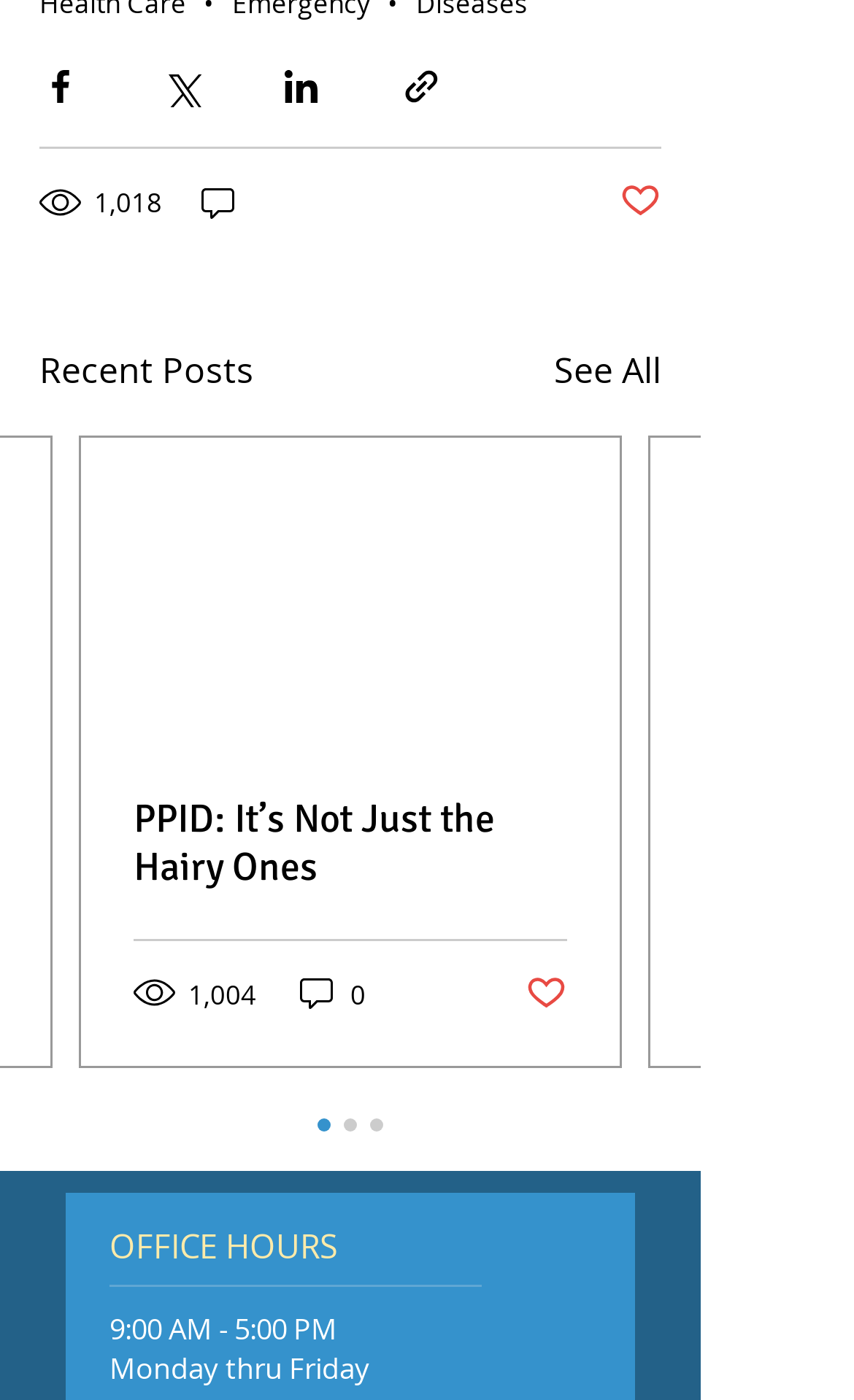Identify the bounding box coordinates for the element you need to click to achieve the following task: "Read the article". Provide the bounding box coordinates as four float numbers between 0 and 1, in the form [left, top, right, bottom].

[0.095, 0.313, 0.726, 0.53]